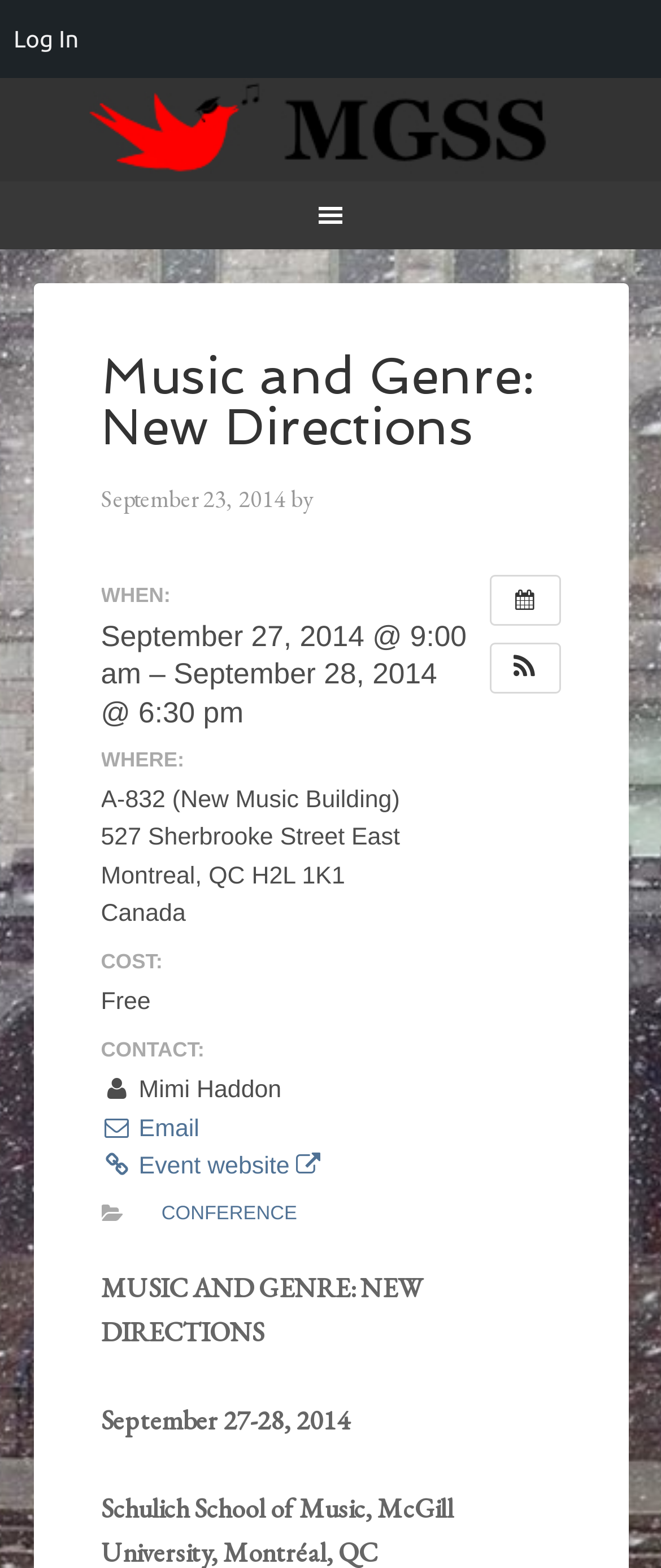What is the contact person's name?
Deliver a detailed and extensive answer to the question.

I found the contact person's name by looking at the text 'Mimi Haddon' which is located below the 'CONTACT:' label.